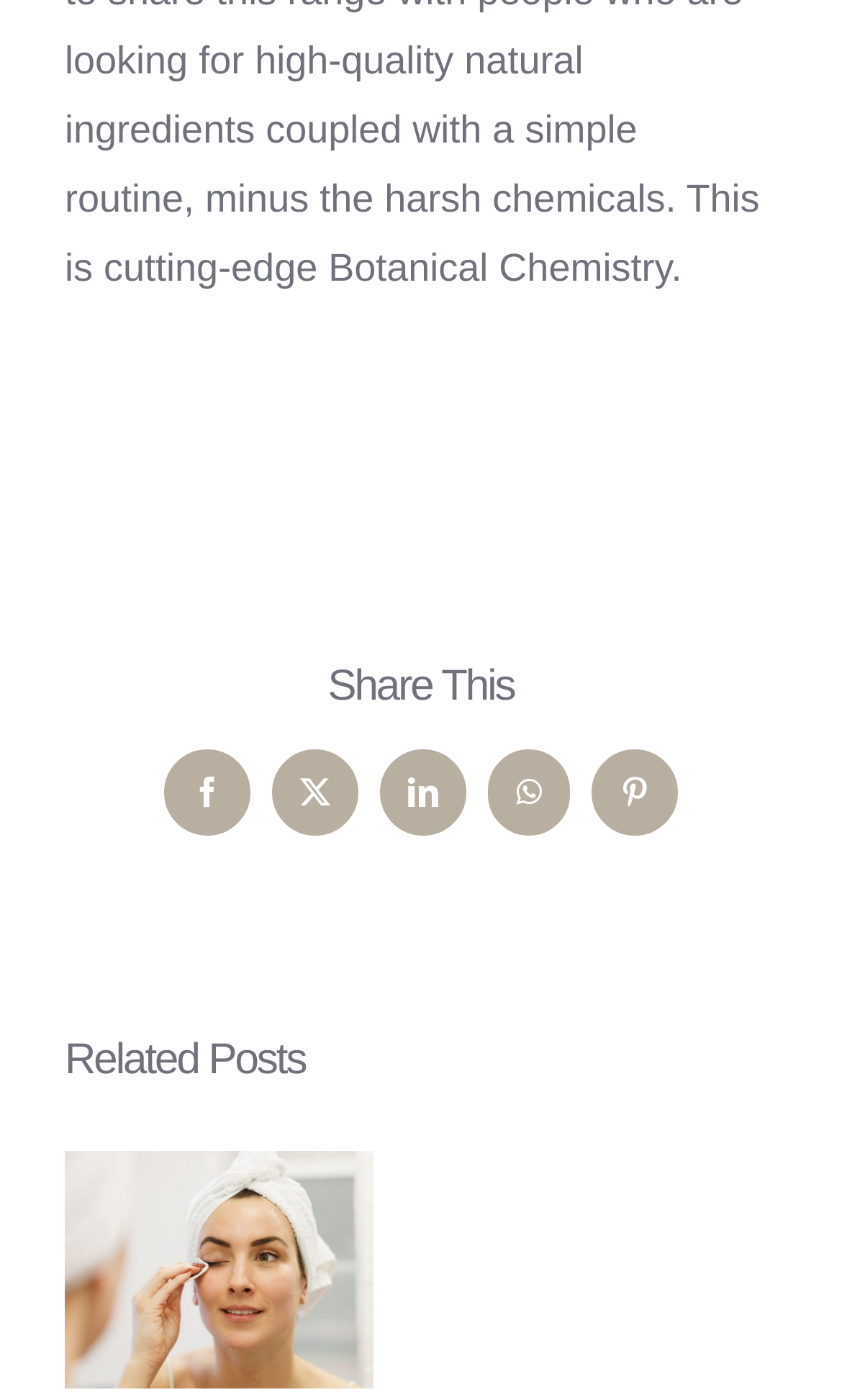How many related posts are shown?
Please elaborate on the answer to the question with detailed information.

Under the 'Related Posts' heading, I found a group element with a single image and text 'Tip 3 How important is removing your make up'. This suggests that only one related post is shown.